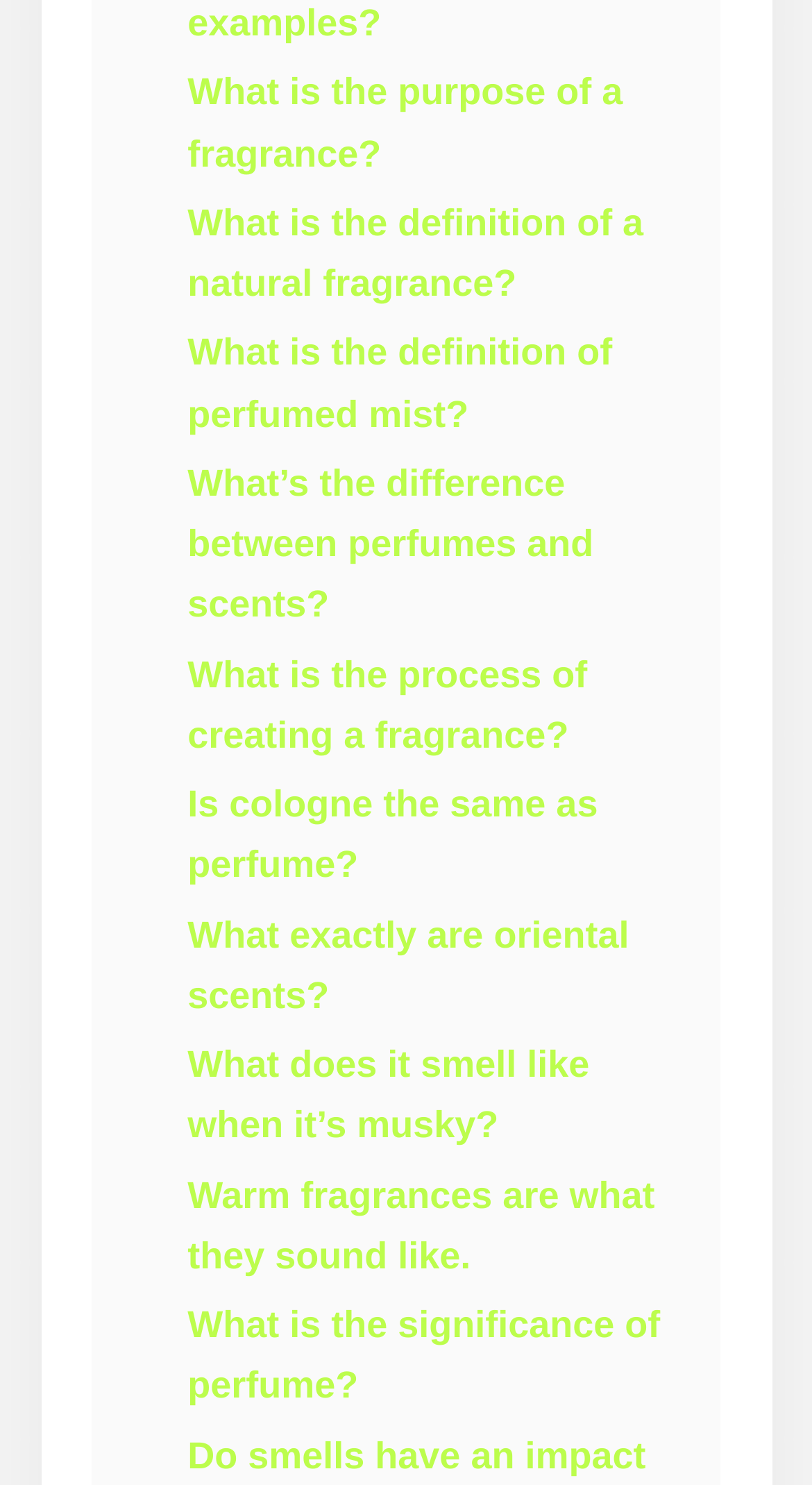Please provide the bounding box coordinates for the element that needs to be clicked to perform the following instruction: "Find out what oriental scents are". The coordinates should be given as four float numbers between 0 and 1, i.e., [left, top, right, bottom].

[0.231, 0.615, 0.775, 0.684]